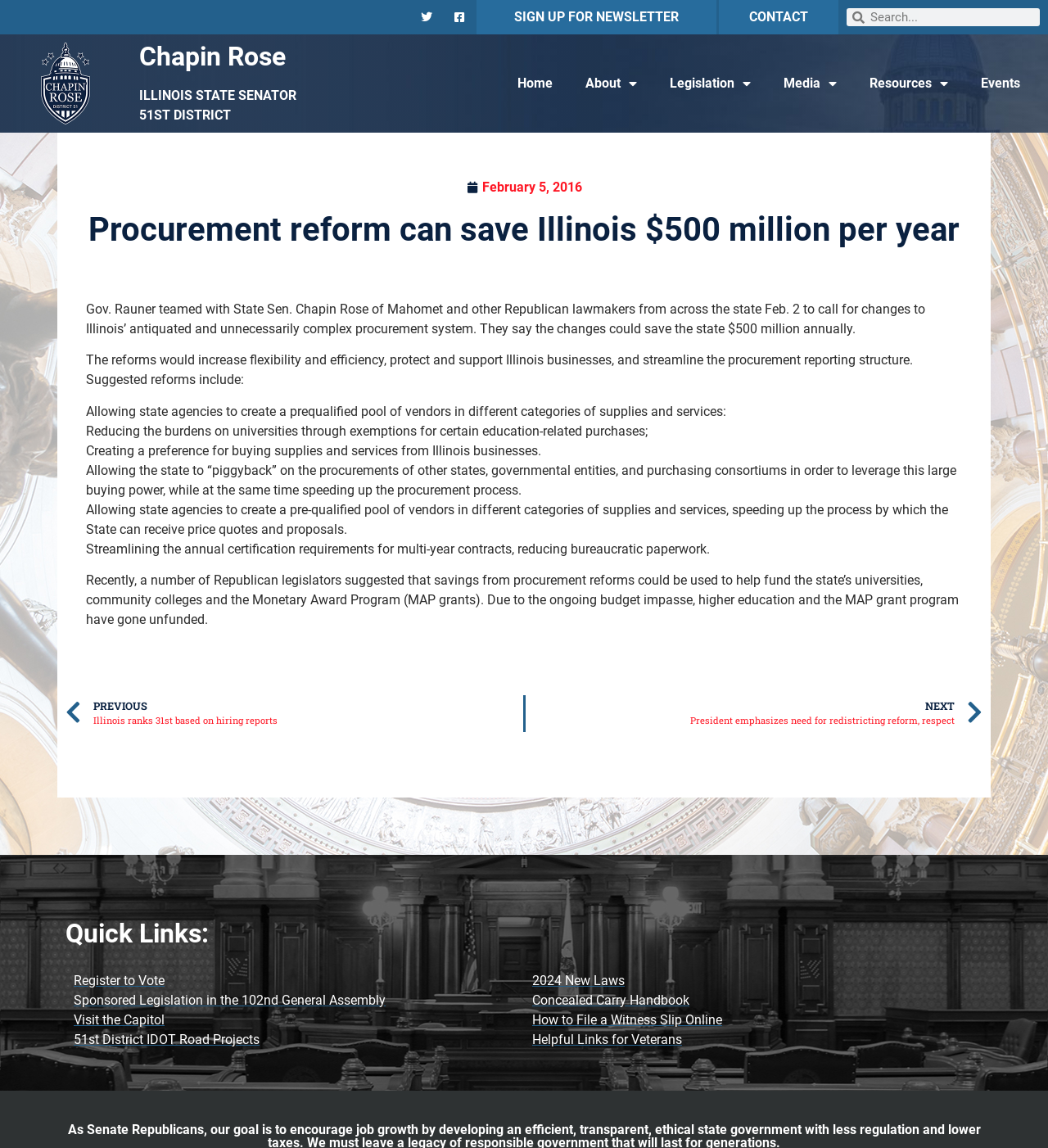How many links are there in the 'Quick Links' section?
Give a single word or phrase answer based on the content of the image.

5